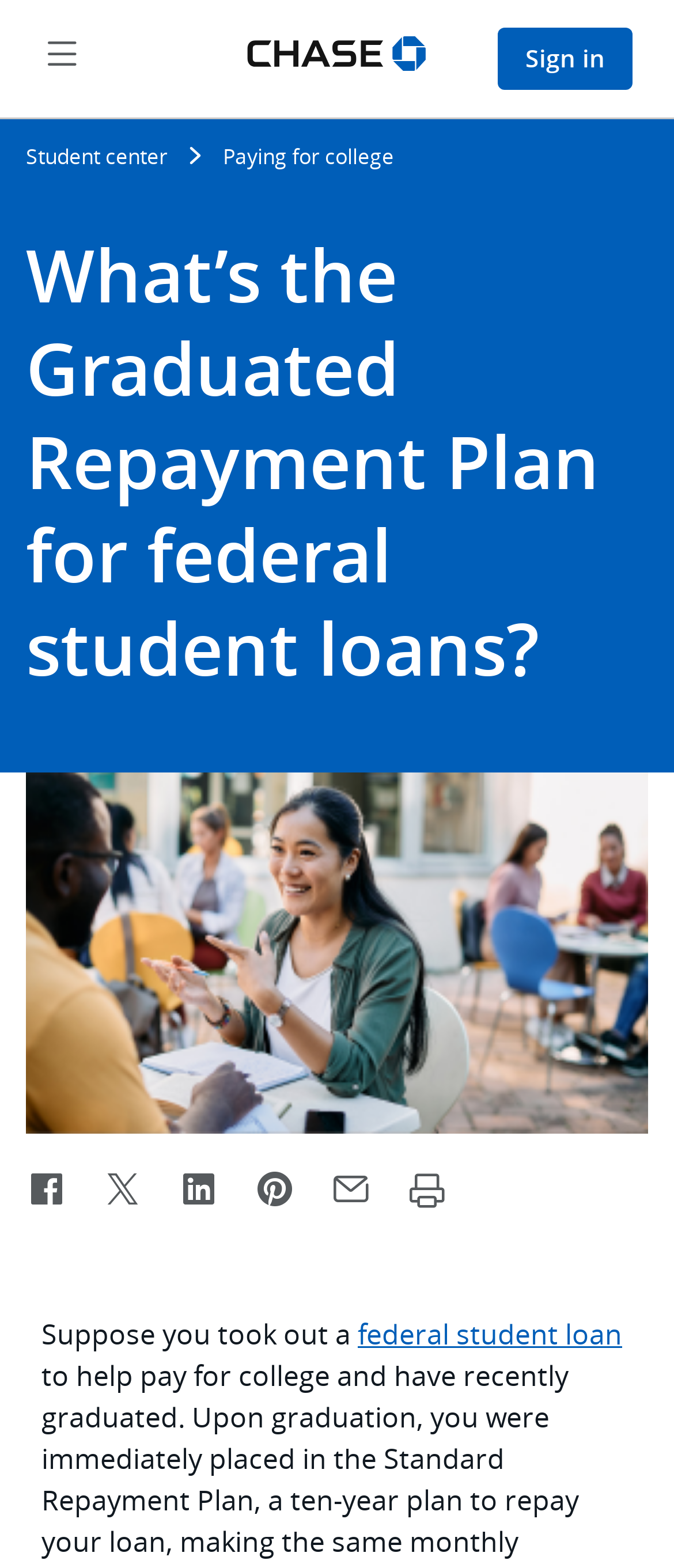Refer to the screenshot and answer the following question in detail:
What is the topic of the article?

The heading element on the page reads 'What’s the Graduated Repayment Plan for federal student loans?', which suggests that the topic of the article is the Graduated Repayment Plan.